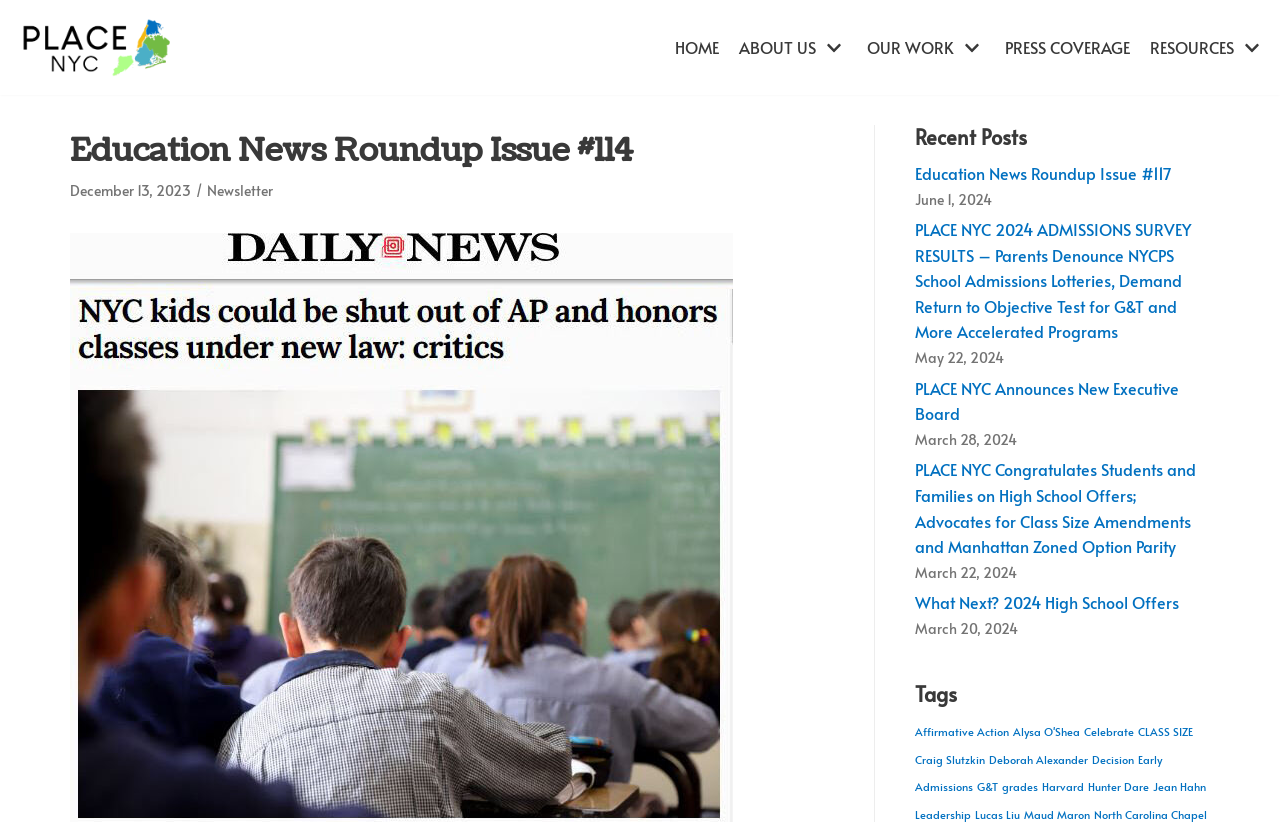Identify and extract the heading text of the webpage.

Education News Roundup Issue #114